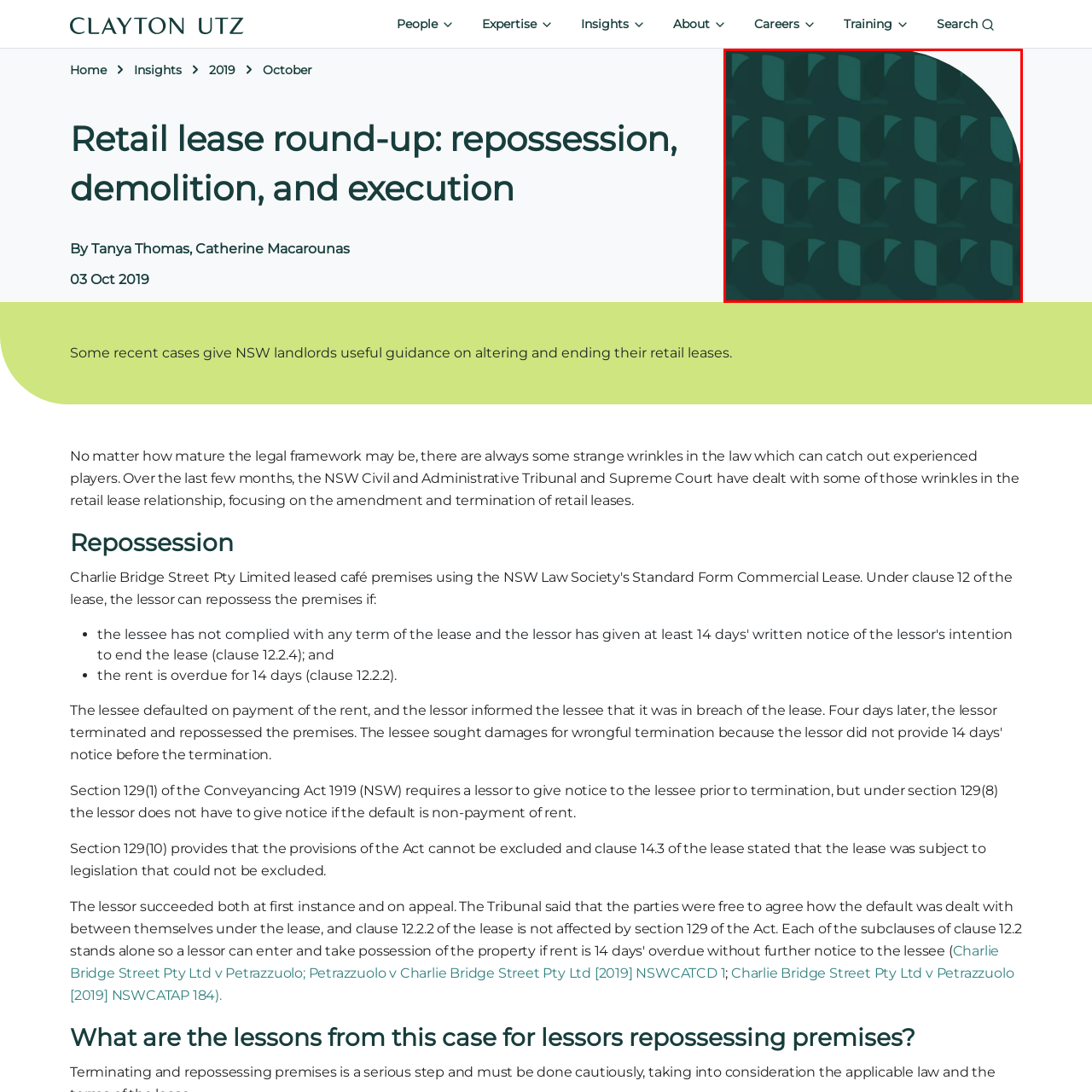Focus on the image within the purple boundary, What is the topic of the webpage? 
Answer briefly using one word or phrase.

Legal updates